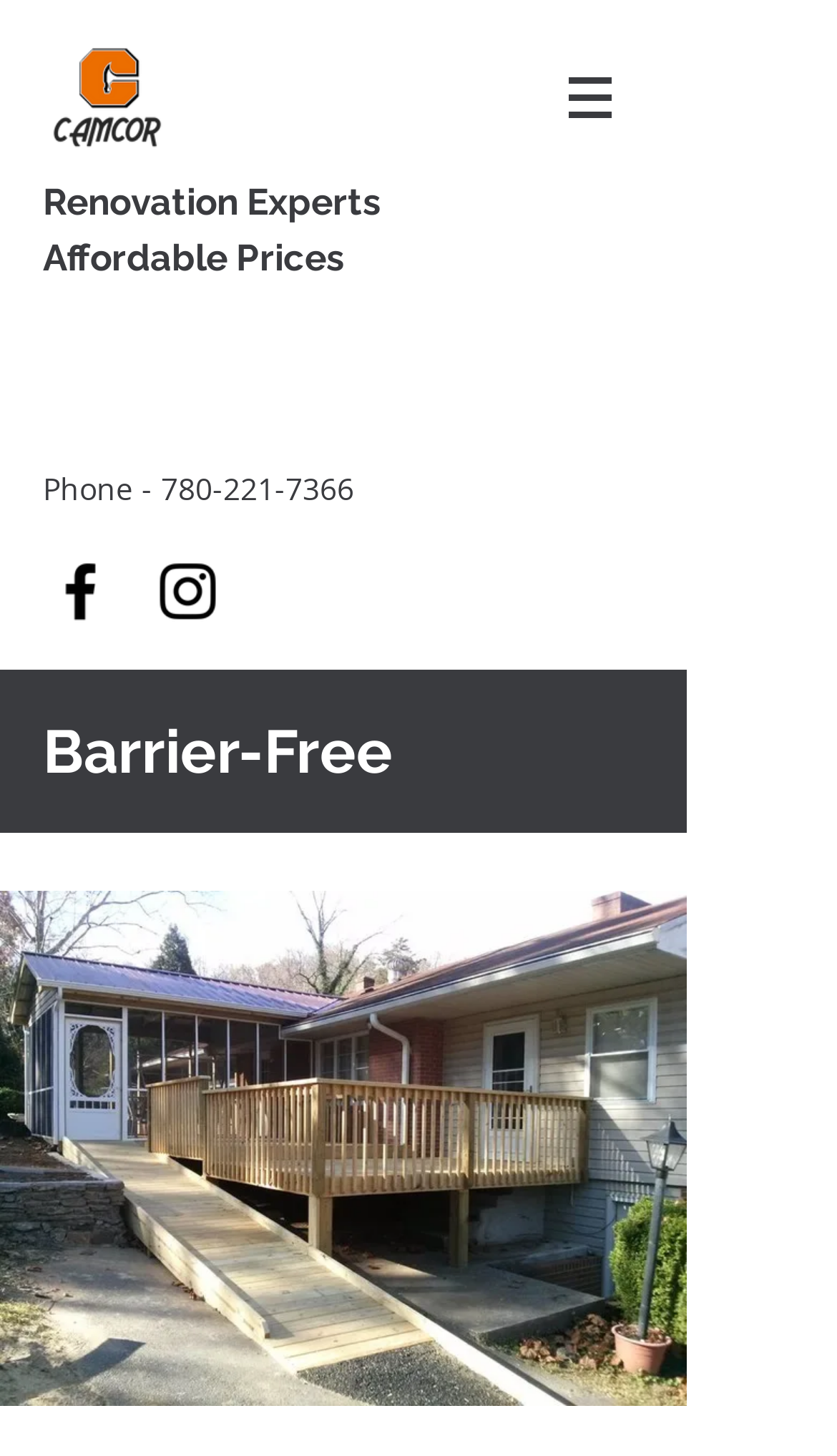Identify the bounding box of the UI element described as follows: "March 11, 2016". Provide the coordinates as four float numbers in the range of 0 to 1 [left, top, right, bottom].

None